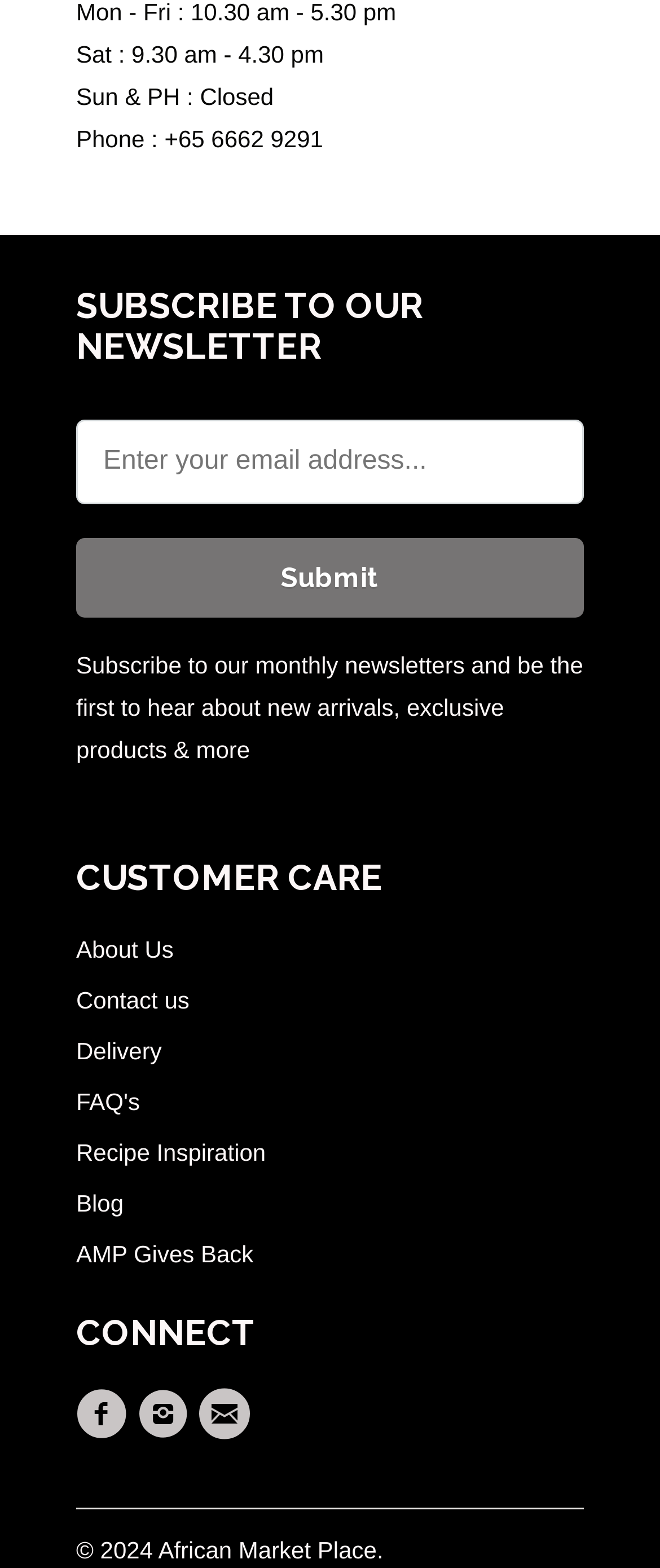Provide the bounding box coordinates of the UI element that matches the description: "mobile".

None